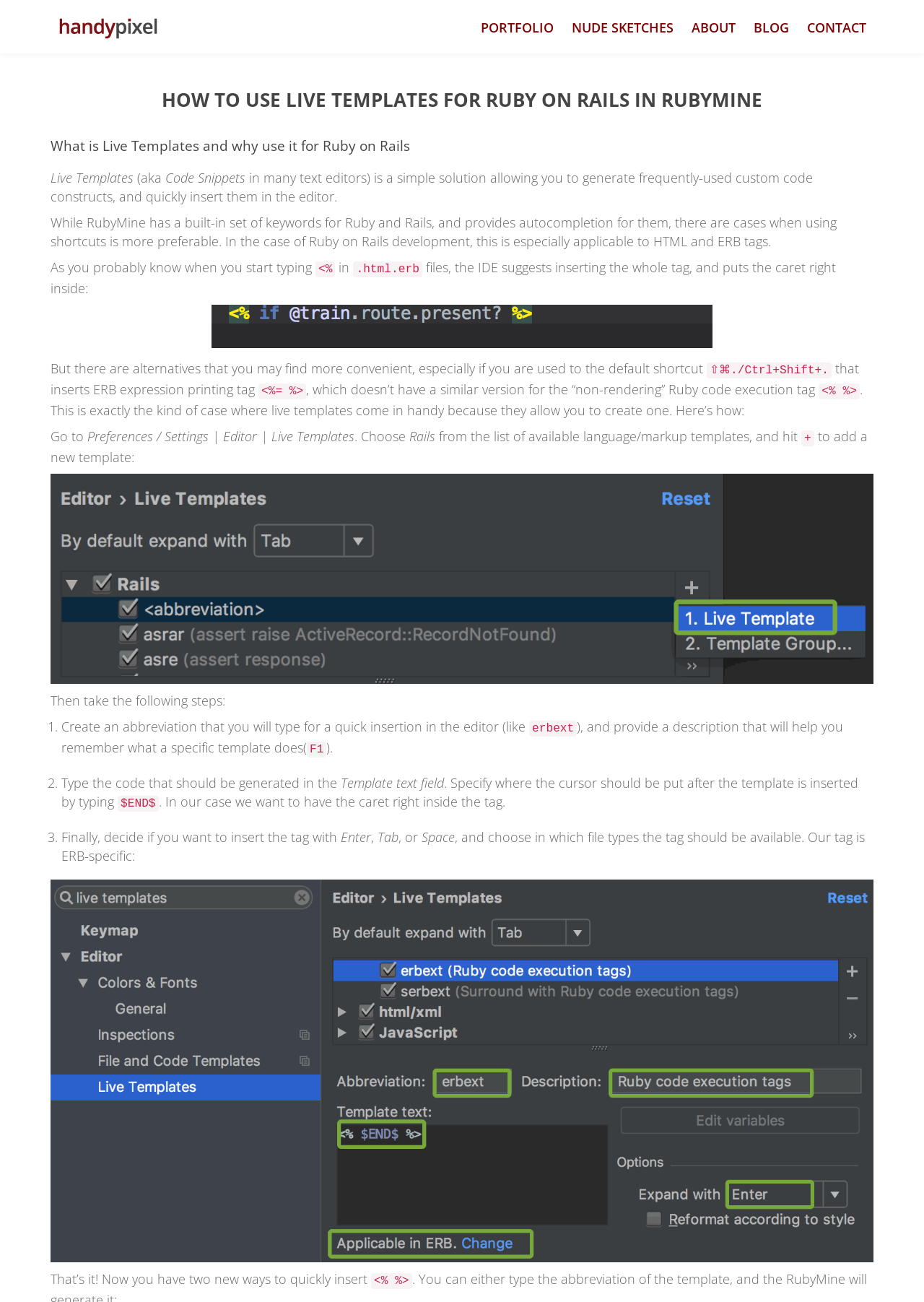Identify the first-level heading on the webpage and generate its text content.

HOW TO USE LIVE TEMPLATES FOR RUBY ON RAILS IN RUBYMINE